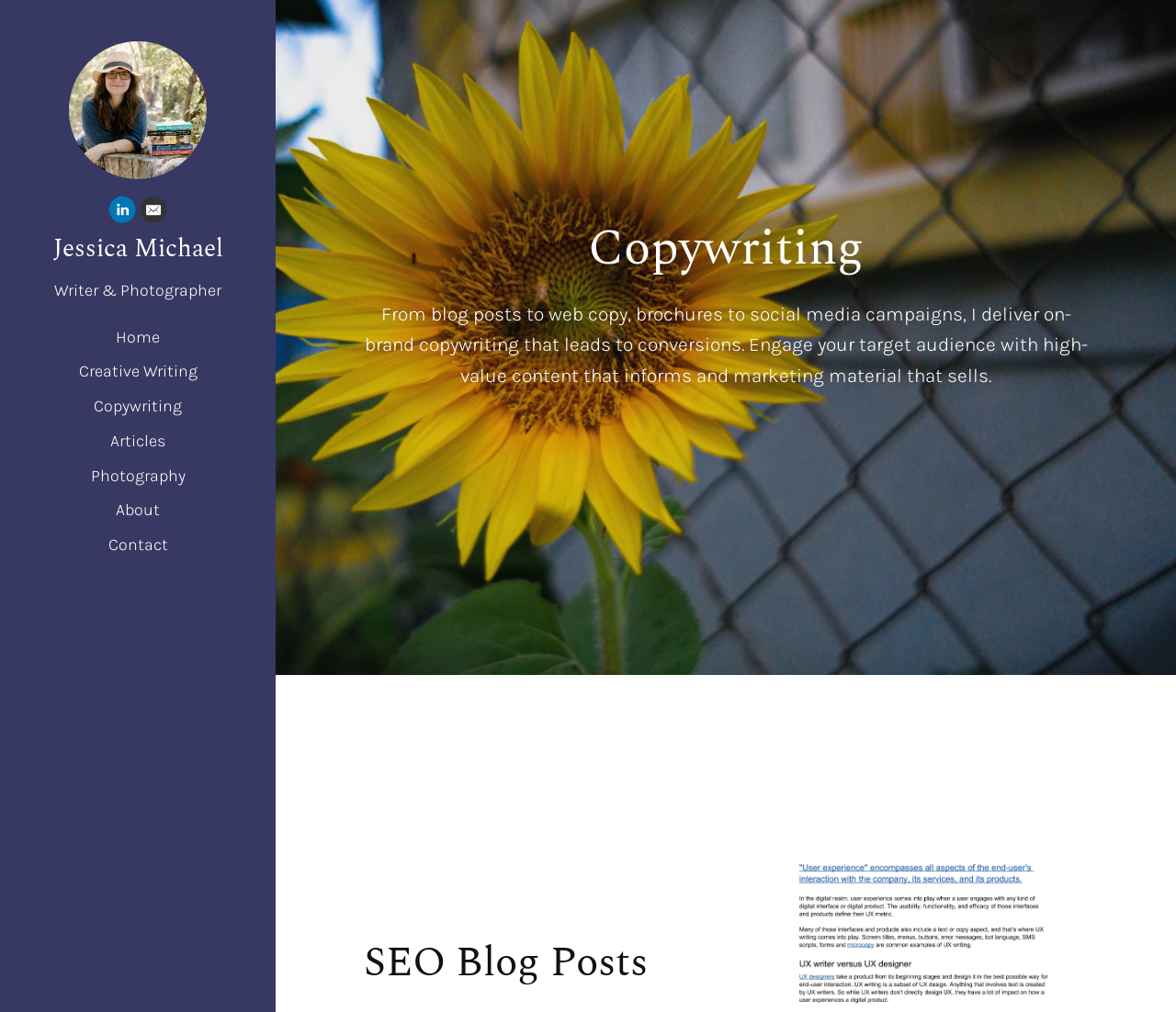Please provide the bounding box coordinates for the element that needs to be clicked to perform the instruction: "Send an email to Jessica Michael". The coordinates must consist of four float numbers between 0 and 1, formatted as [left, top, right, bottom].

[0.119, 0.193, 0.142, 0.228]